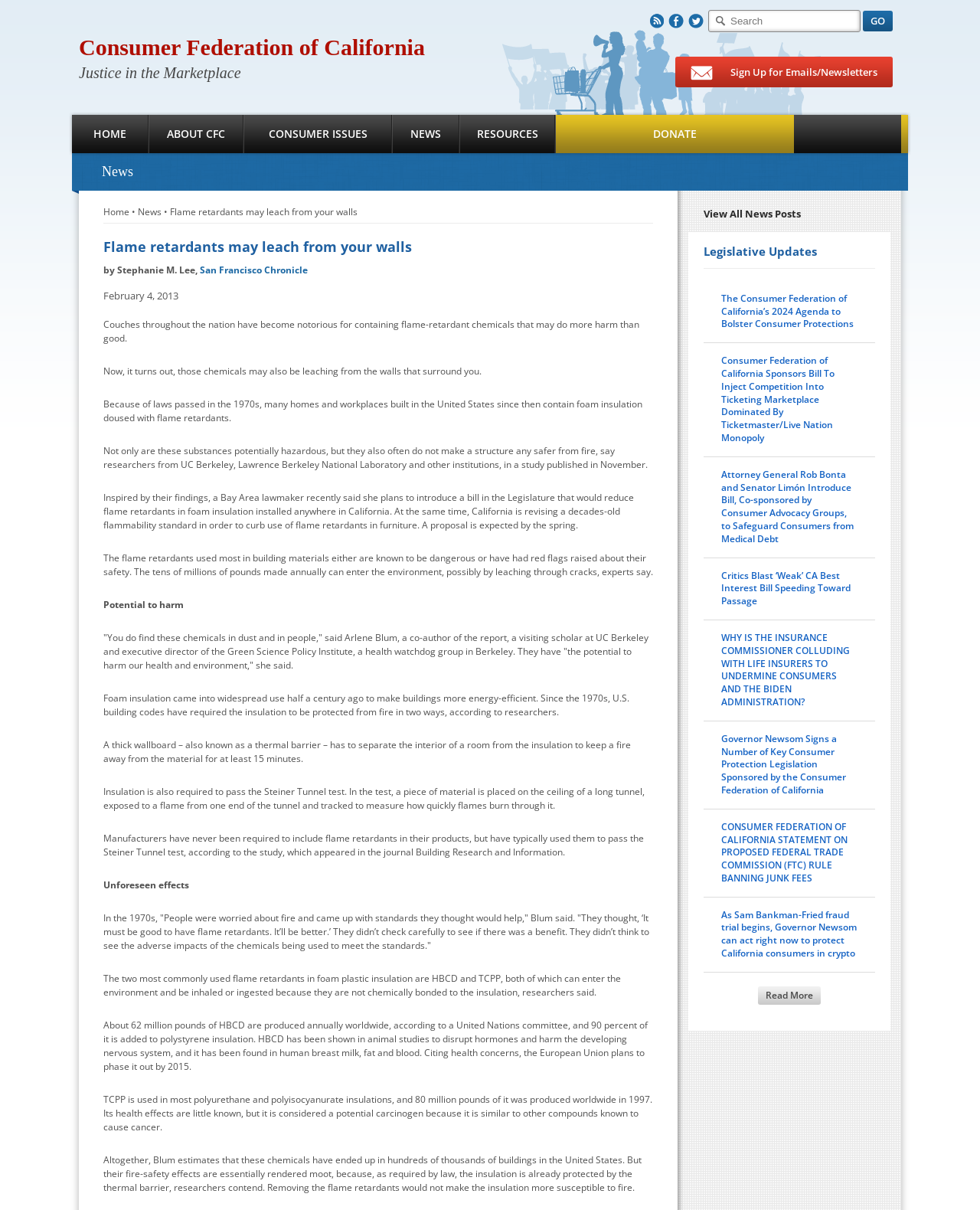Specify the bounding box coordinates of the element's region that should be clicked to achieve the following instruction: "Go to the home page". The bounding box coordinates consist of four float numbers between 0 and 1, in the format [left, top, right, bottom].

[0.073, 0.095, 0.151, 0.127]